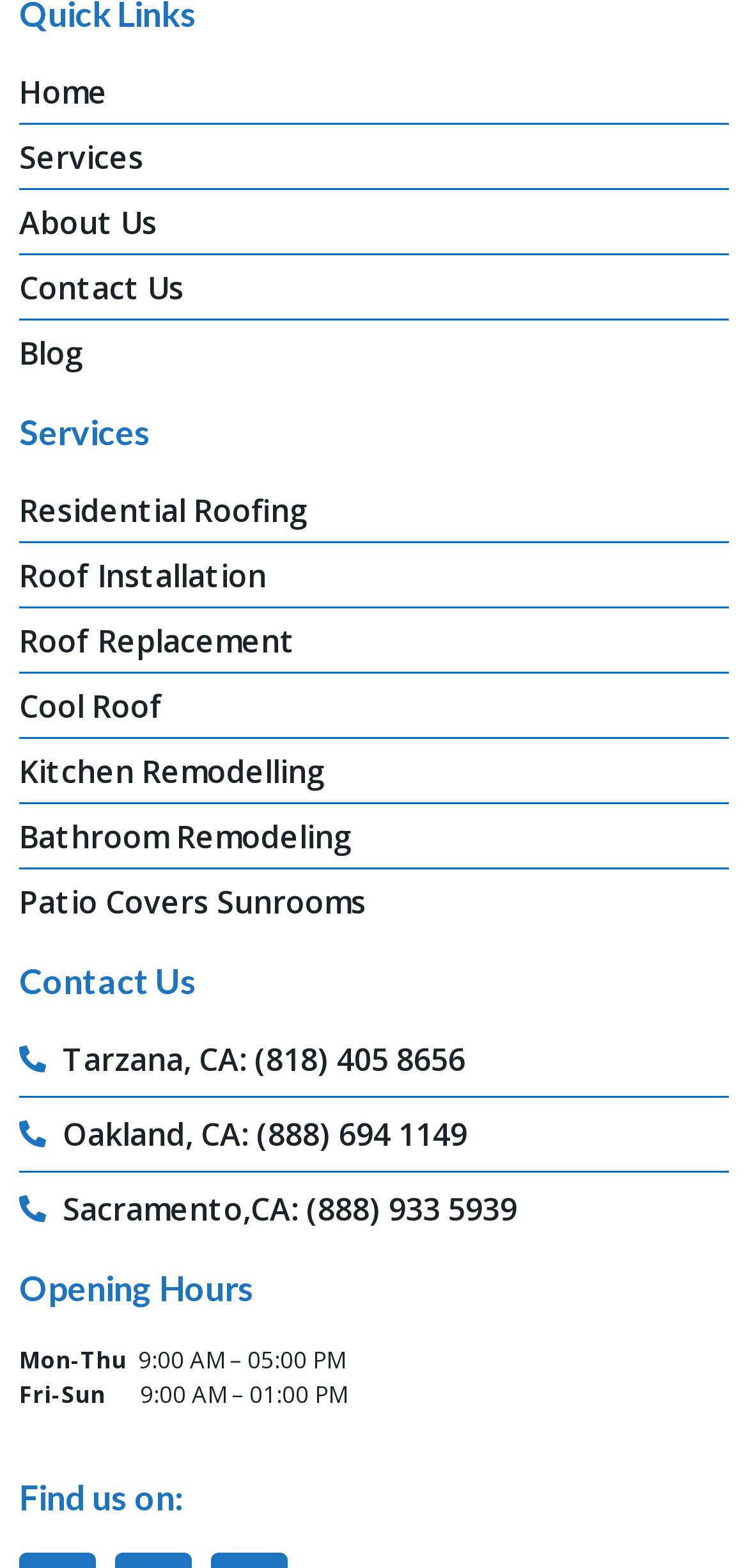Using the provided description: "Home", find the bounding box coordinates of the corresponding UI element. The output should be four float numbers between 0 and 1, in the format [left, top, right, bottom].

[0.026, 0.045, 0.974, 0.074]